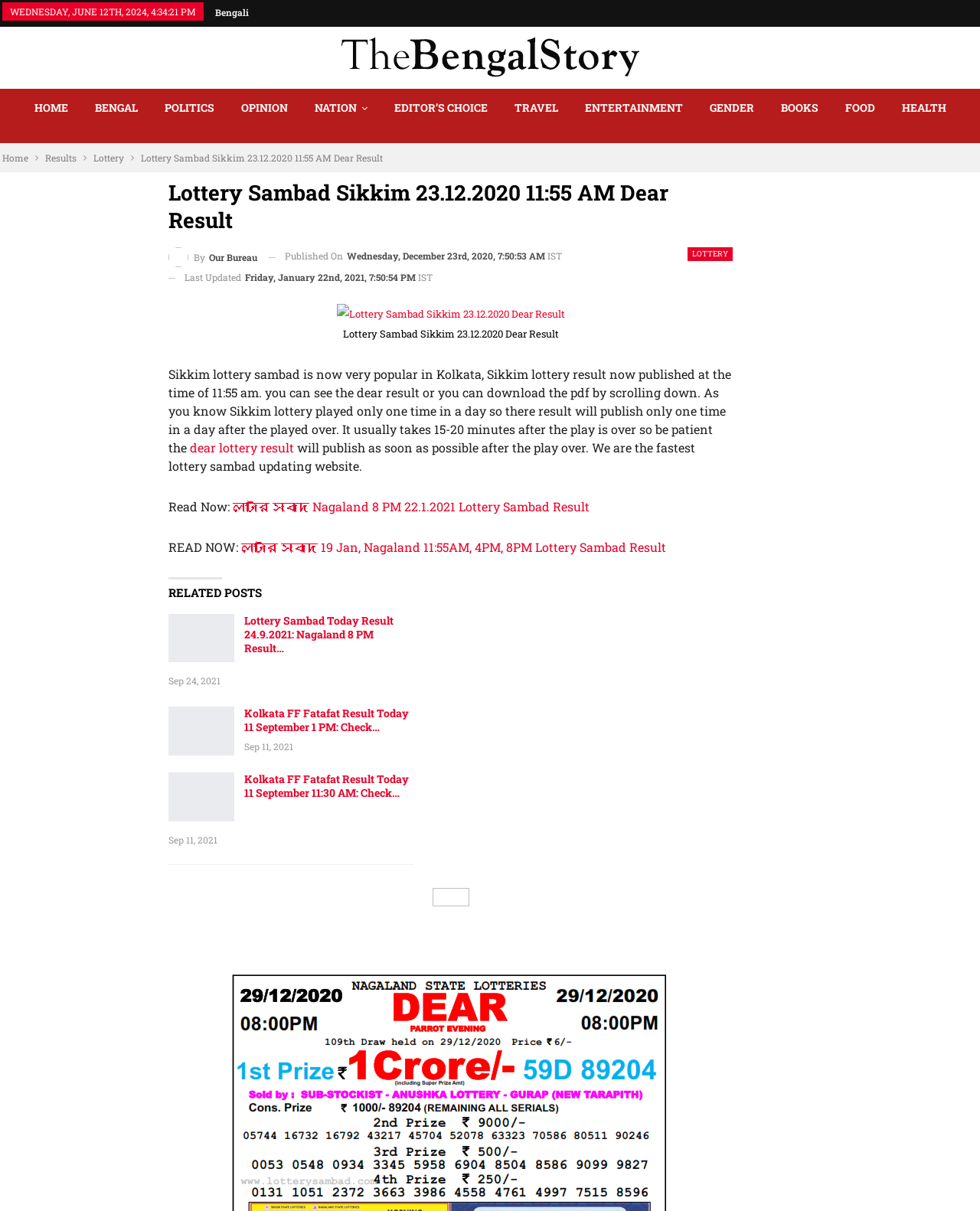Locate the bounding box coordinates of the element I should click to achieve the following instruction: "Read the 'লটারি সংবাদ Nagaland 8 PM 22.1.2021 Lottery Sambad Result' article".

[0.238, 0.411, 0.602, 0.425]